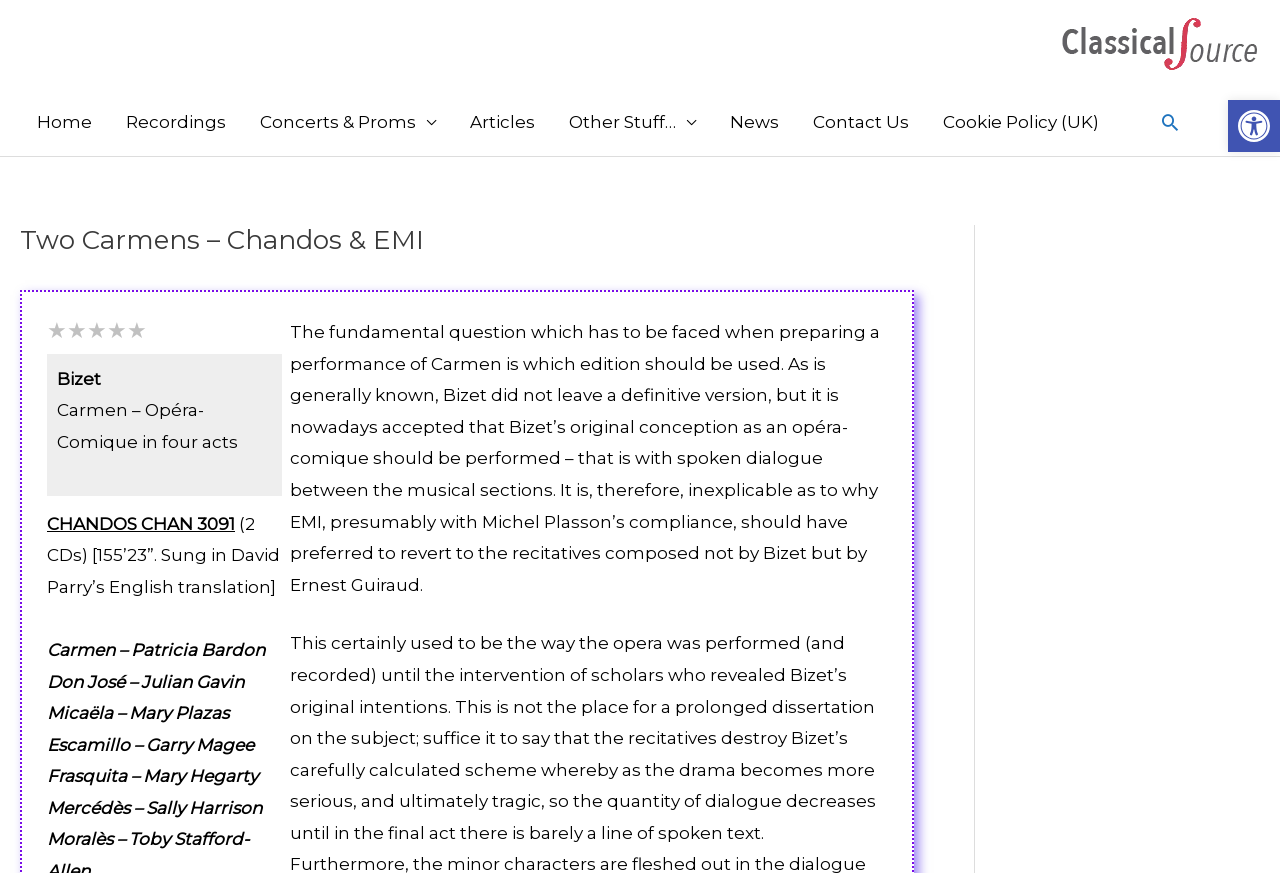Determine the bounding box coordinates of the clickable element necessary to fulfill the instruction: "Visit the recordings page". Provide the coordinates as four float numbers within the 0 to 1 range, i.e., [left, top, right, bottom].

[0.085, 0.101, 0.19, 0.179]